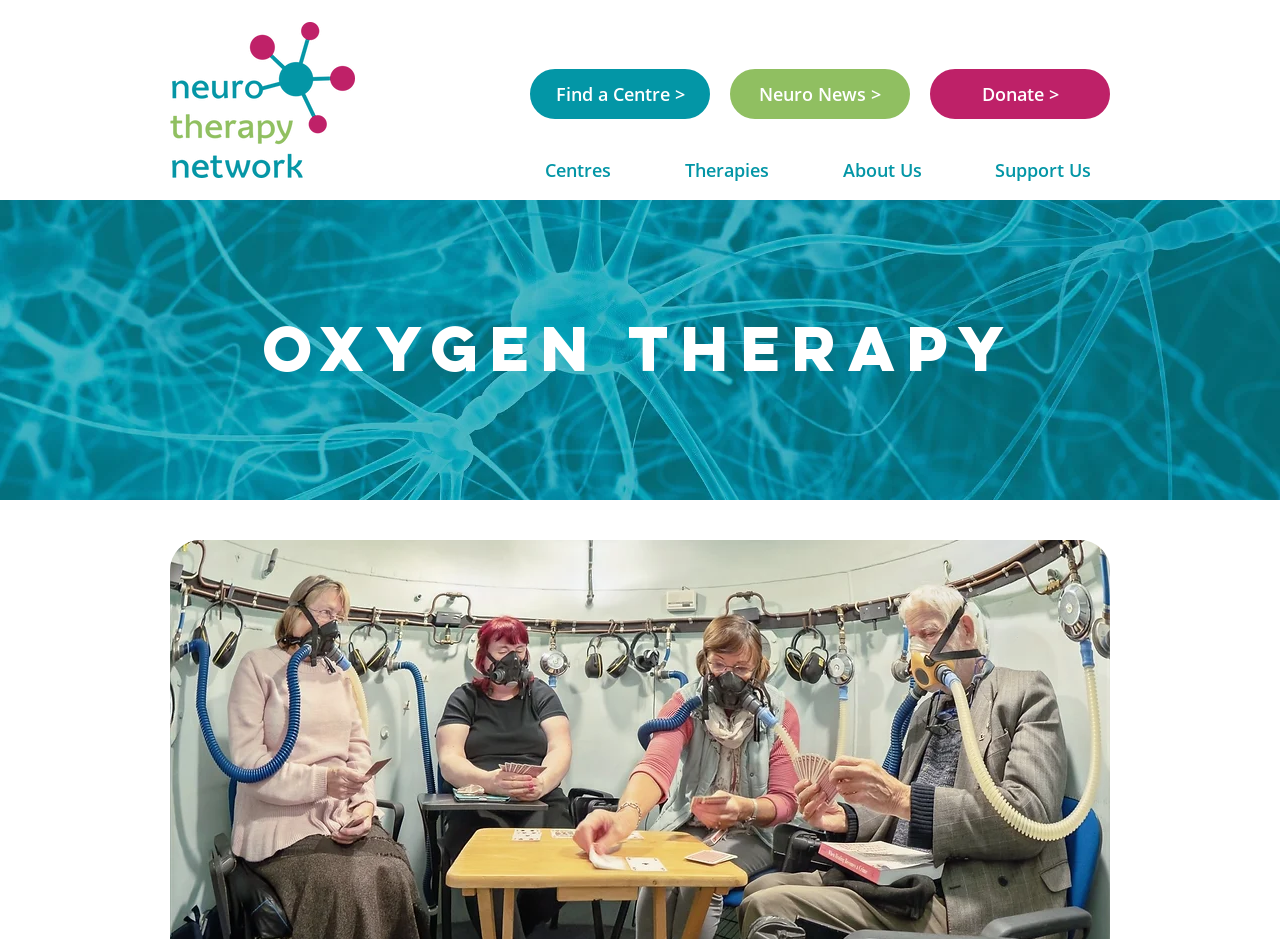Respond to the question below with a concise word or phrase:
How many links are in the top navigation bar?

3